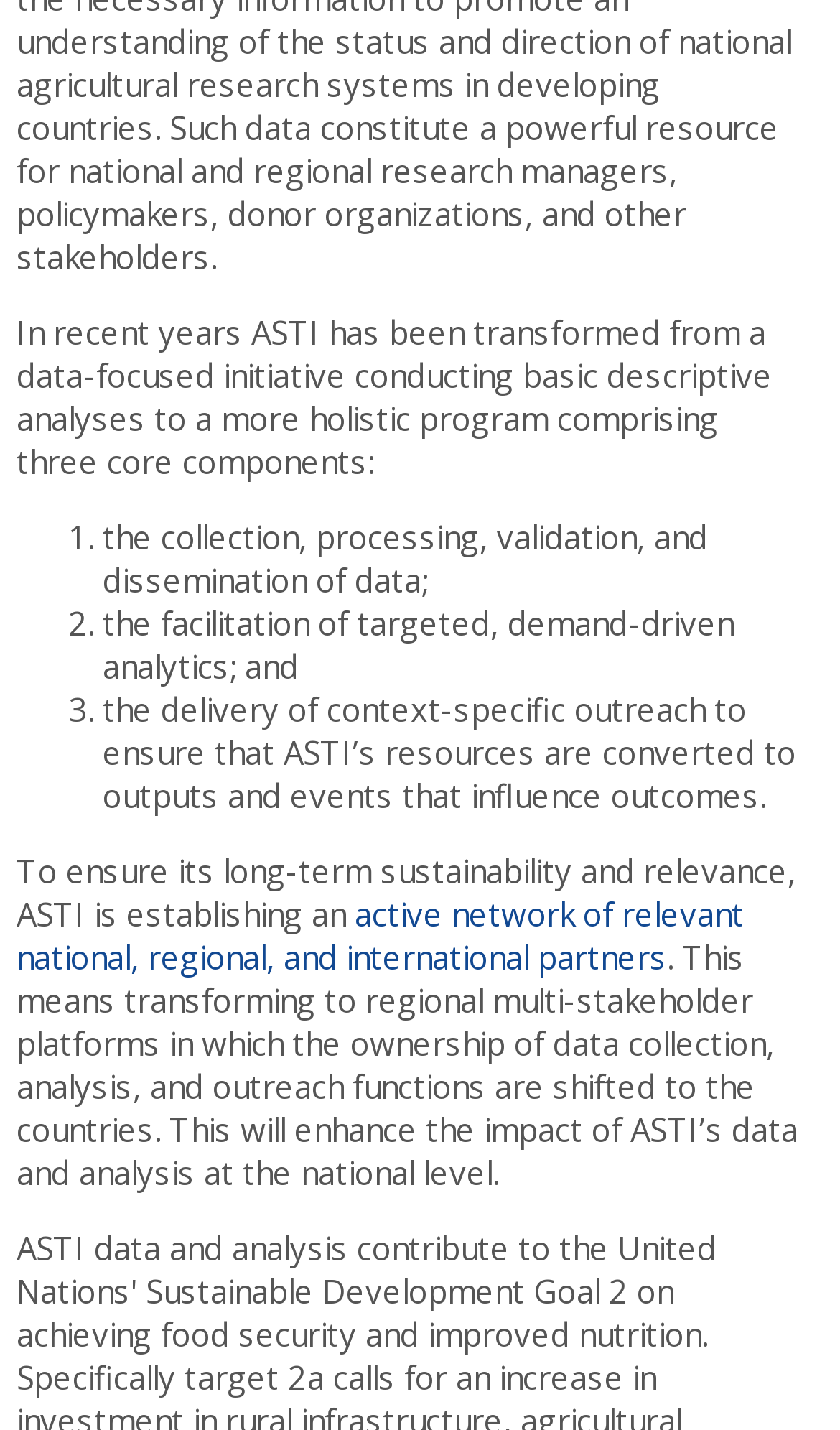What are the three core components of ASTI?
Respond with a short answer, either a single word or a phrase, based on the image.

Data, analytics, outreach